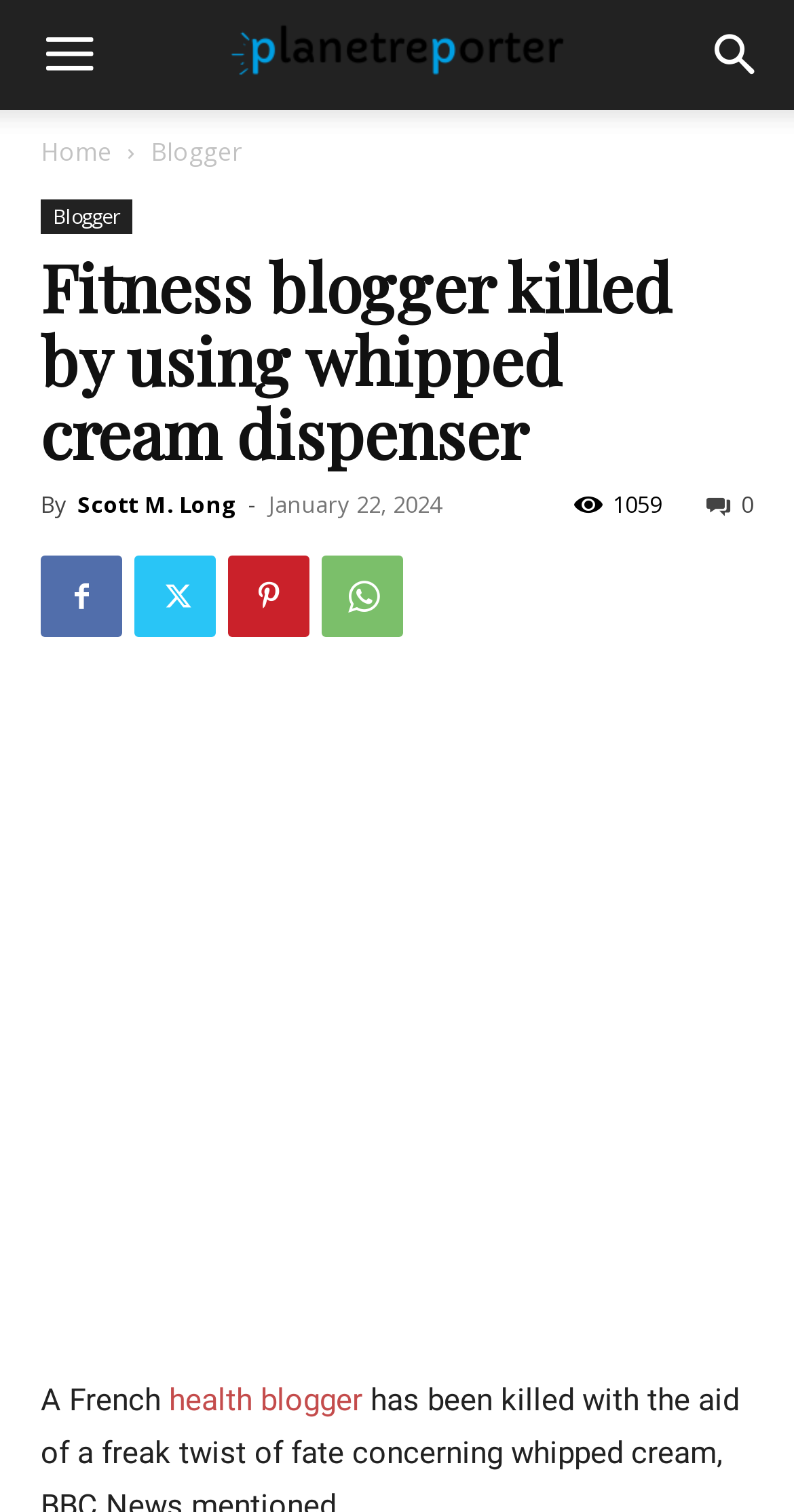Locate the bounding box coordinates of the clickable region to complete the following instruction: "Search for something."

[0.856, 0.0, 1.0, 0.073]